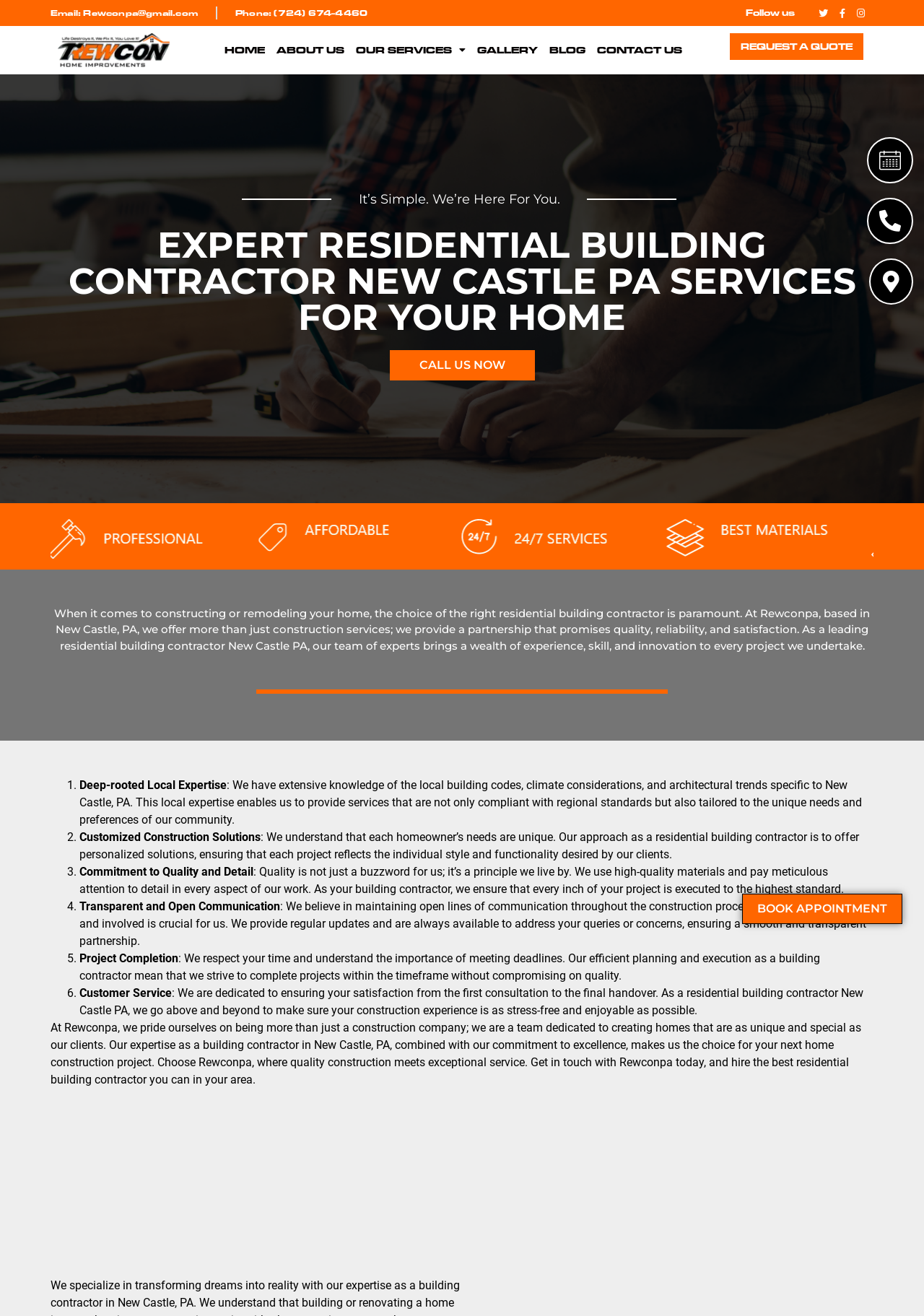Identify the bounding box coordinates of the specific part of the webpage to click to complete this instruction: "View contact information".

None